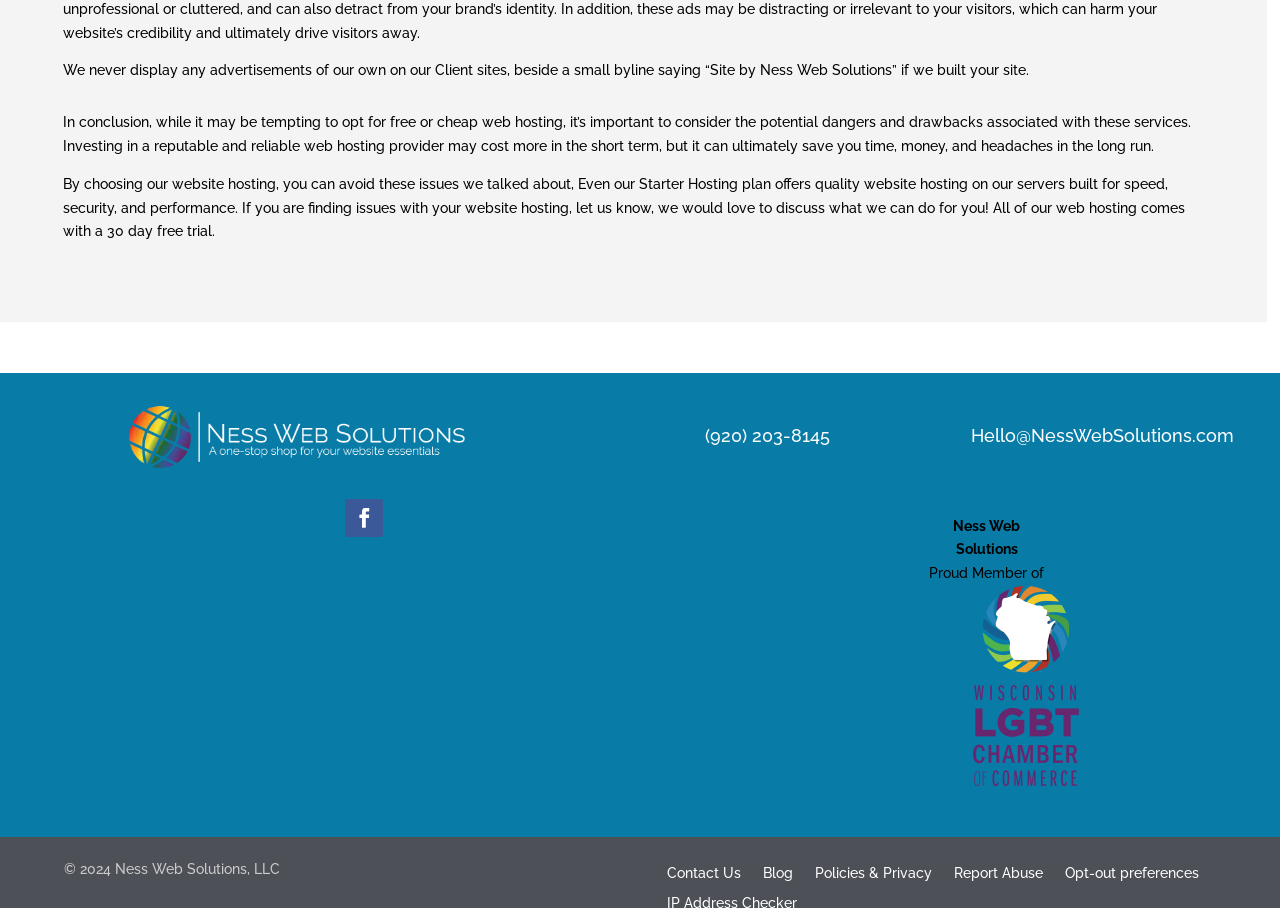Provide the bounding box coordinates of the UI element that matches the description: "Policies & Privacy".

[0.637, 0.954, 0.728, 0.978]